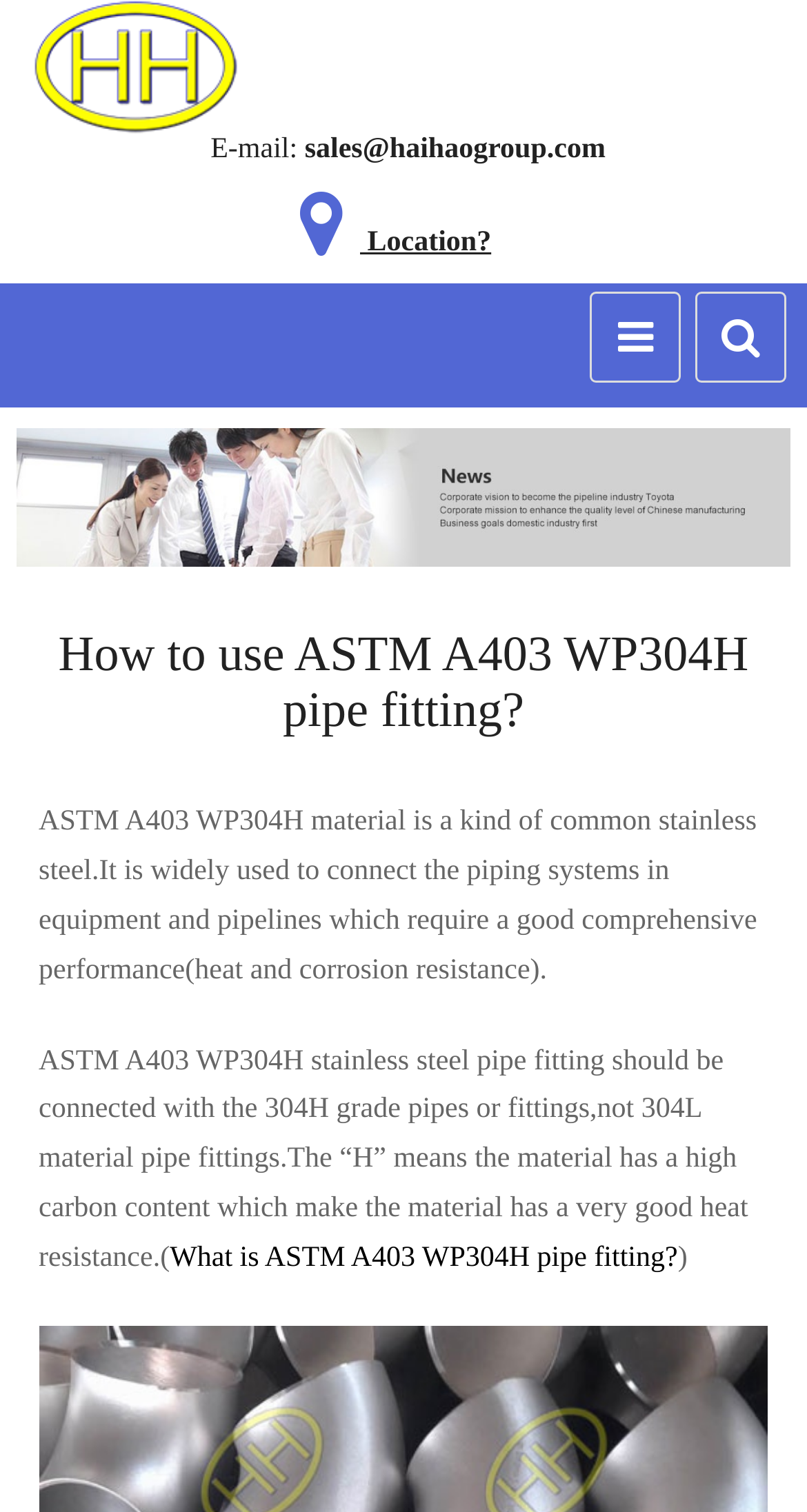What should ASTM A403 WP304H stainless steel pipe fitting be connected with?
Your answer should be a single word or phrase derived from the screenshot.

304H grade pipes or fittings